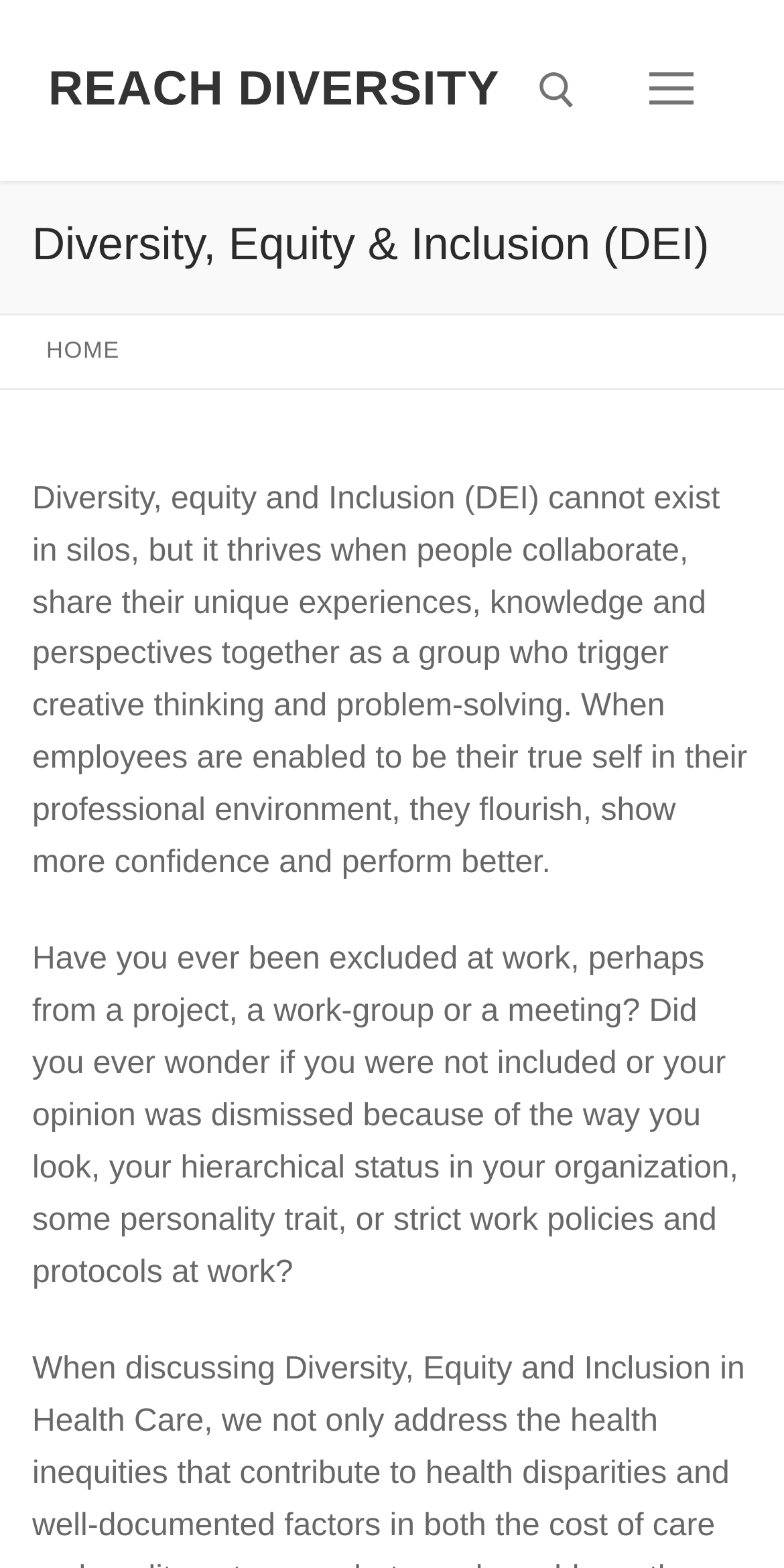Respond to the following query with just one word or a short phrase: 
How many search fields are there?

One